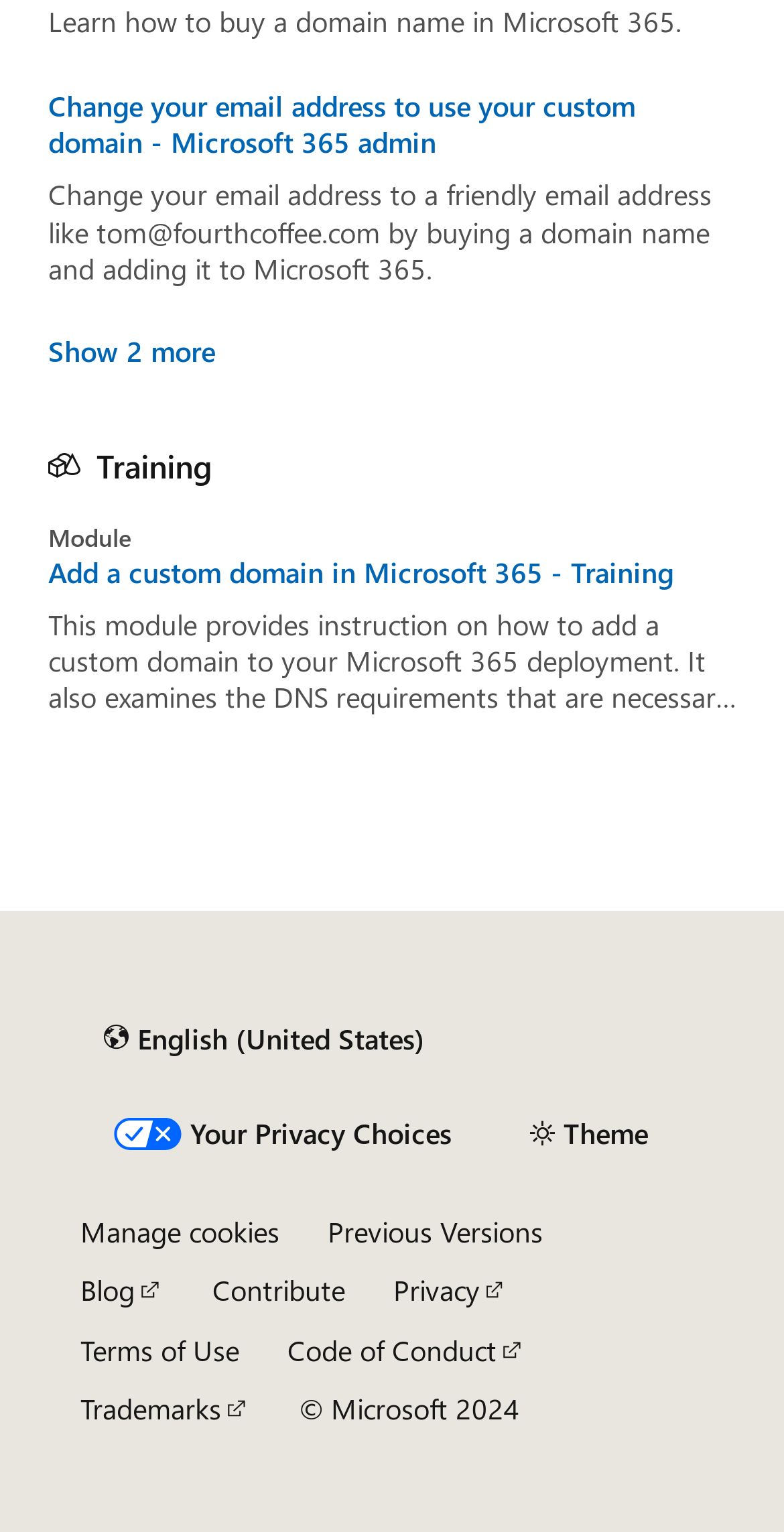Please give the bounding box coordinates of the area that should be clicked to fulfill the following instruction: "Learn how to add a custom domain in Microsoft 365". The coordinates should be in the format of four float numbers from 0 to 1, i.e., [left, top, right, bottom].

[0.062, 0.362, 0.938, 0.386]